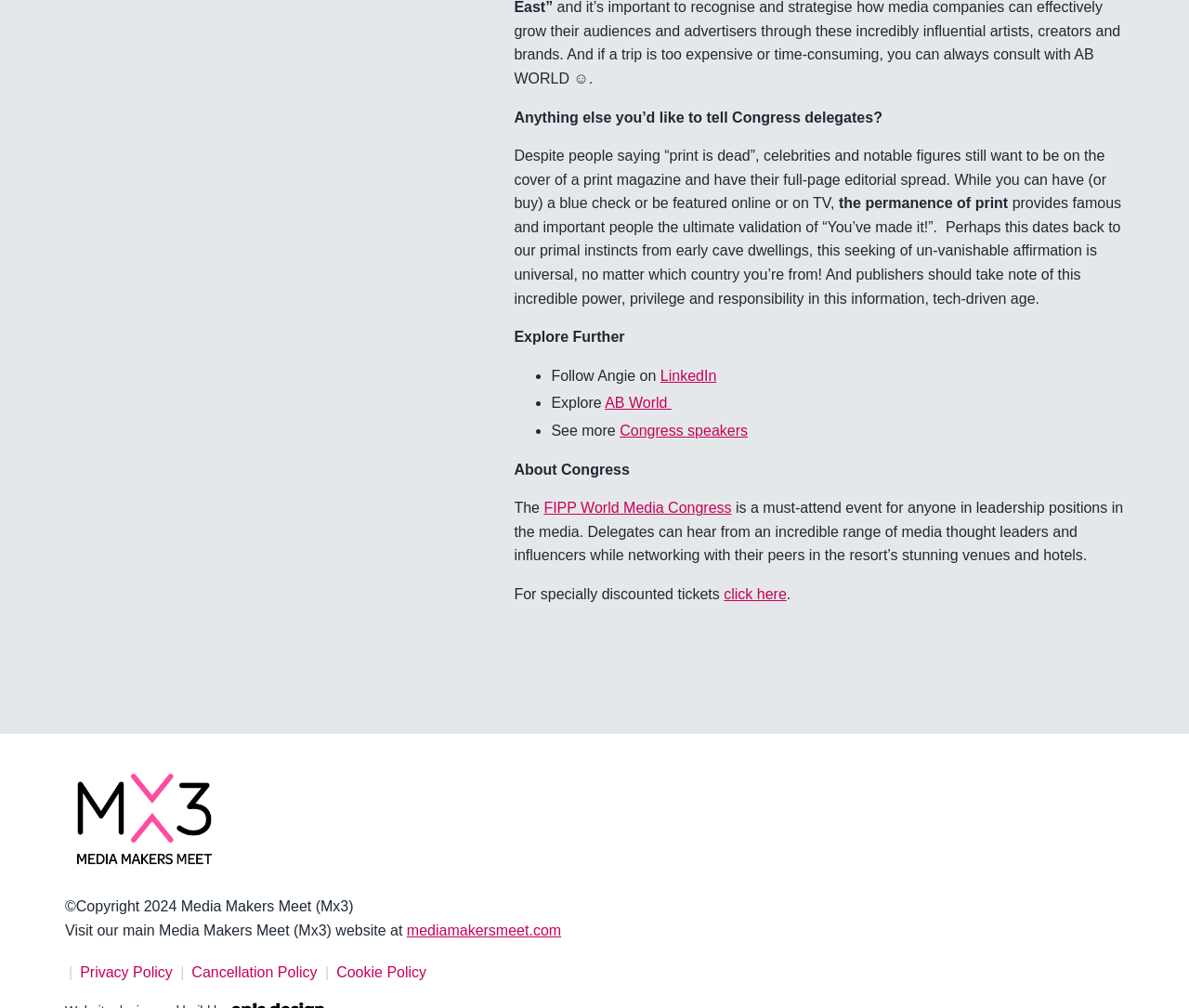Highlight the bounding box coordinates of the element you need to click to perform the following instruction: "Follow Angie on LinkedIn."

[0.555, 0.365, 0.603, 0.381]